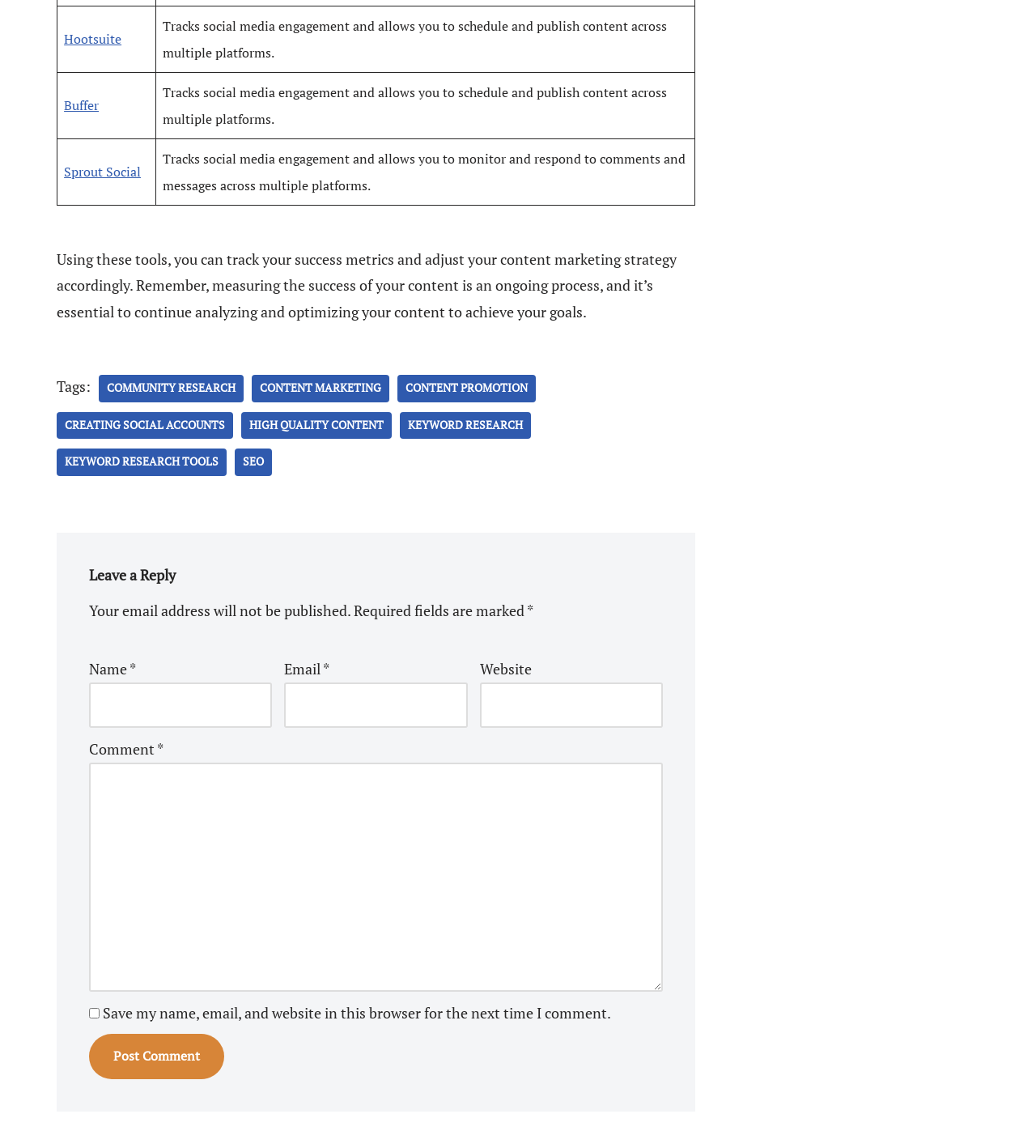Carefully examine the image and provide an in-depth answer to the question: What is the main topic of the webpage?

The webpage contains multiple links related to content marketing, such as 'CONTENT MARKETING', 'CONTENT PROMOTION', and 'HIGH QUALITY CONTENT'. Additionally, the text 'Using these tools, you can track your success metrics and adjust your content marketing strategy accordingly.' suggests that the webpage is discussing content marketing.